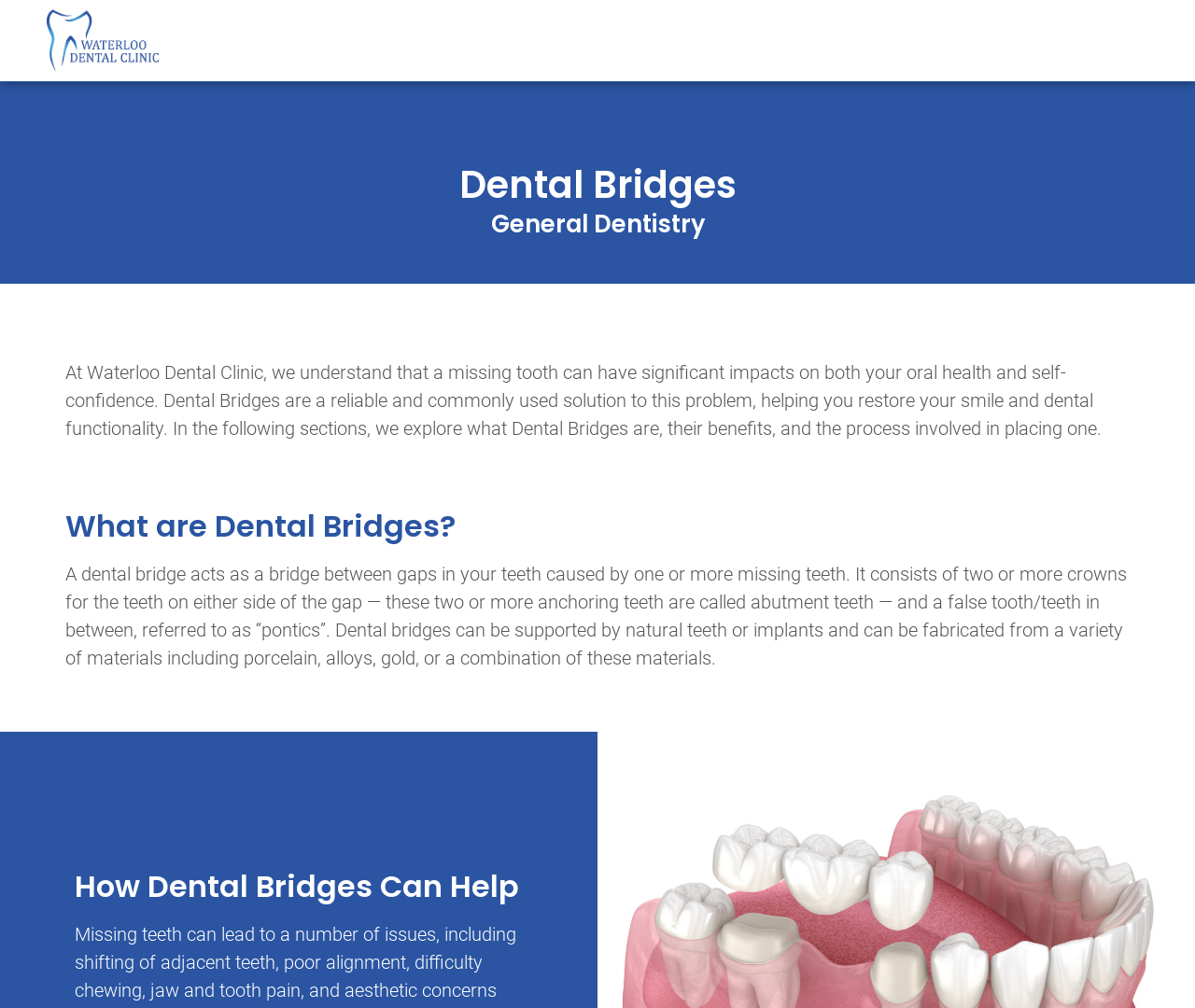Based on the image, provide a detailed response to the question:
What is the purpose of dental bridges?

According to the webpage, dental bridges are a reliable and commonly used solution to the problem of missing teeth, helping to restore both oral health and self-confidence. The purpose of dental bridges is to restore the smile and dental functionality of individuals with missing teeth.